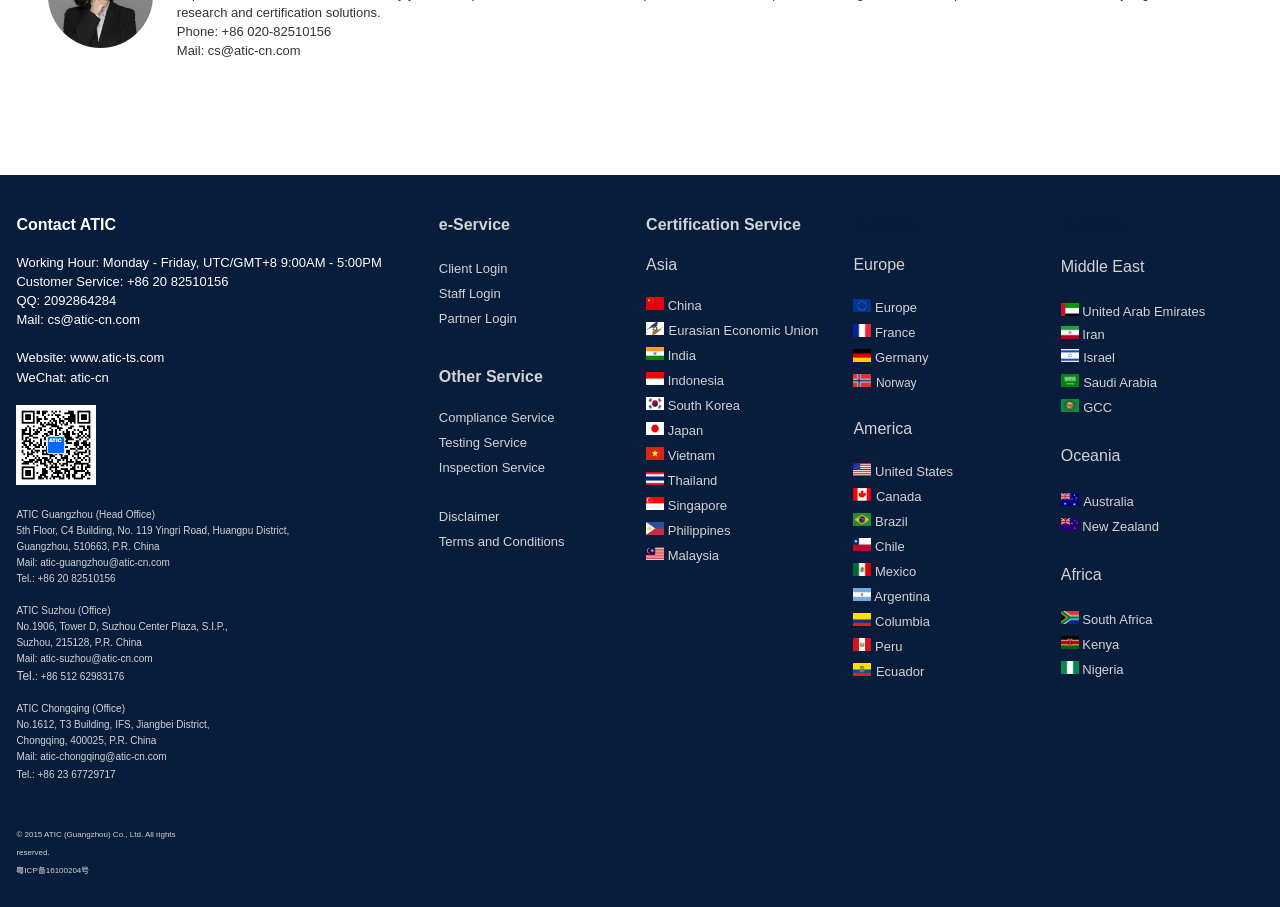What is the name of the service provided by ATIC?
Please look at the screenshot and answer using one word or phrase.

Certification Service